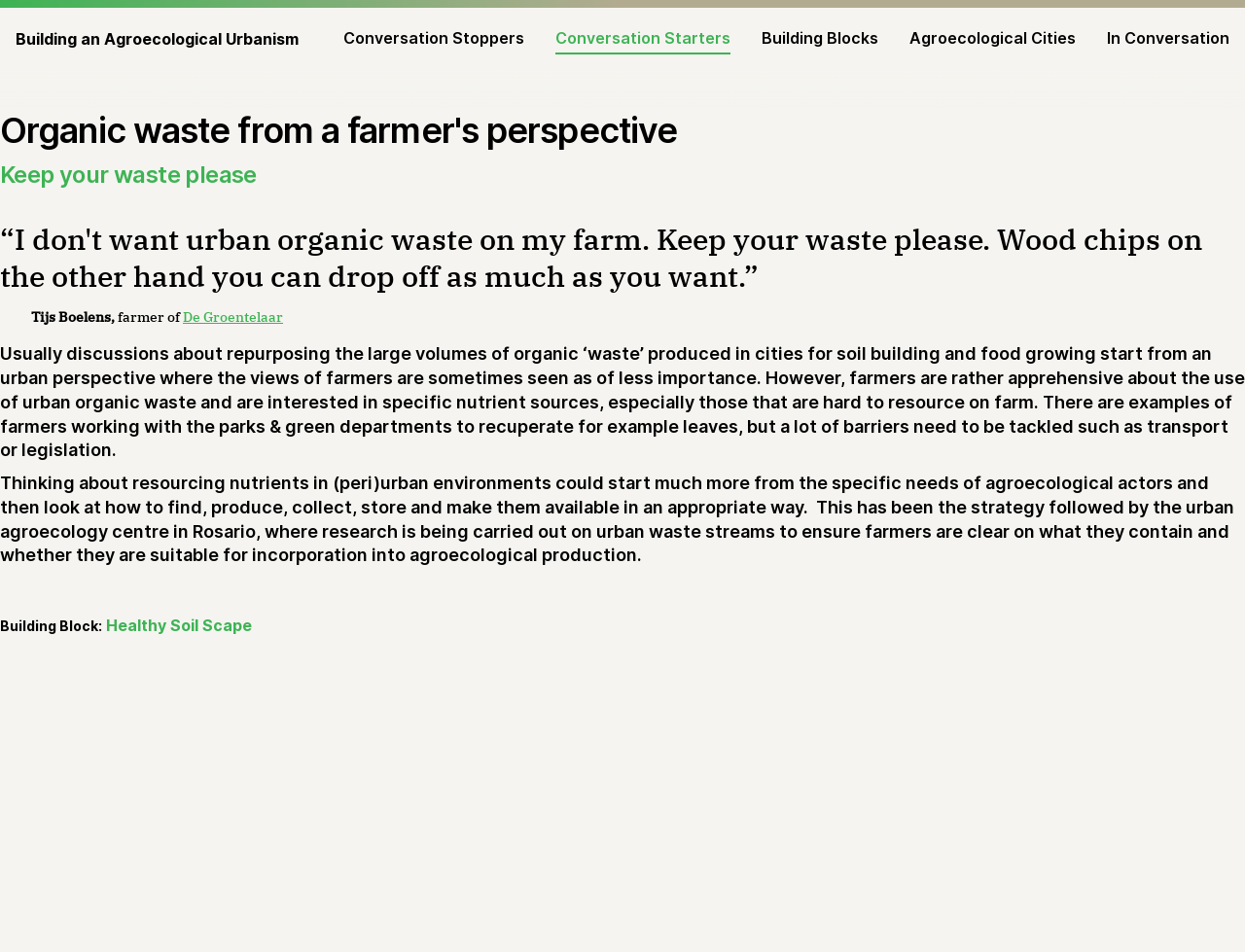Determine the bounding box coordinates for the area that should be clicked to carry out the following instruction: "Explore Conversation Starters".

[0.446, 0.025, 0.587, 0.057]